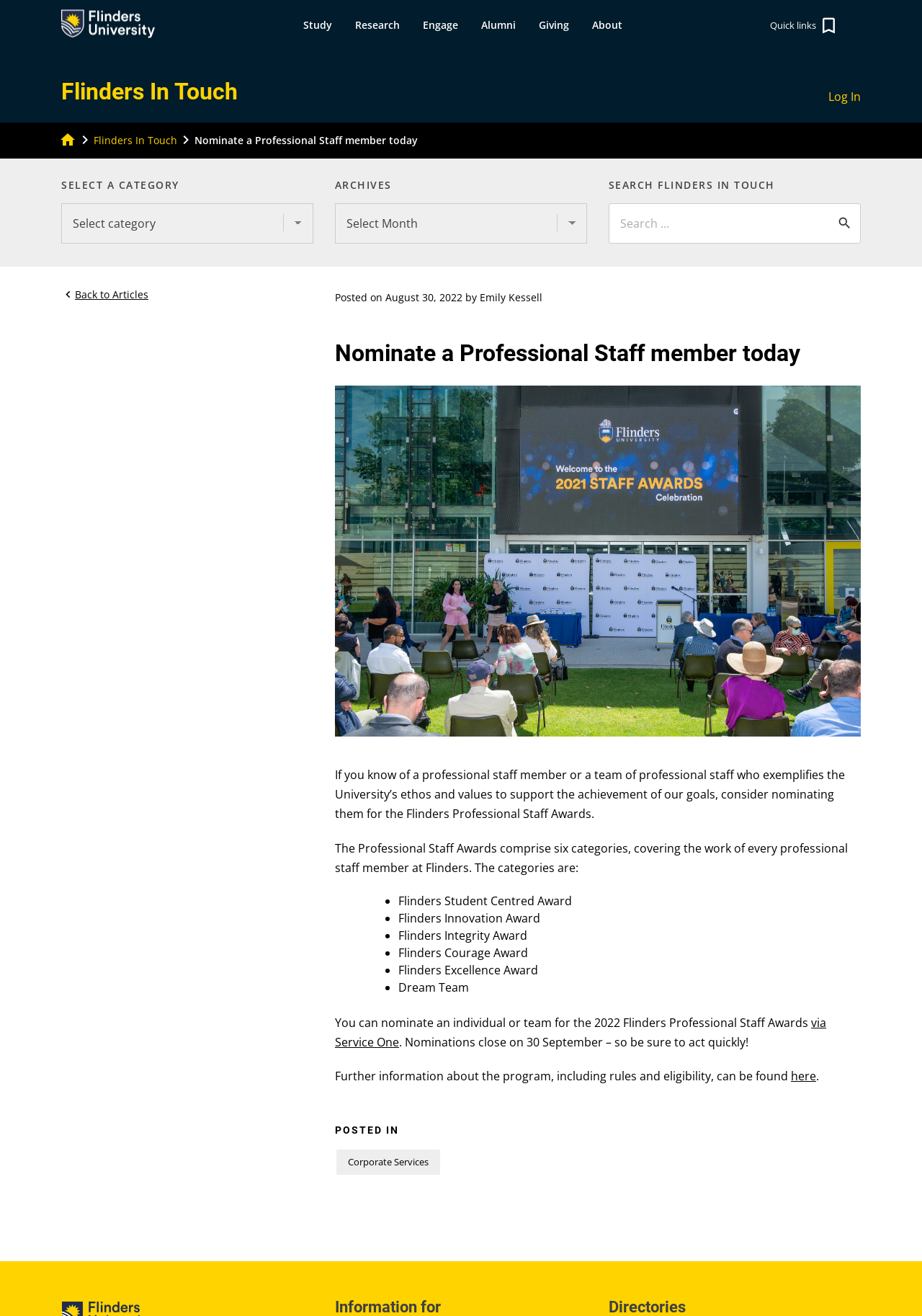Where can further information about the program be found?
Carefully analyze the image and provide a thorough answer to the question.

The webpage provides a link to 'here' which suggests that further information about the program, including rules and eligibility, can be found by clicking on this link.